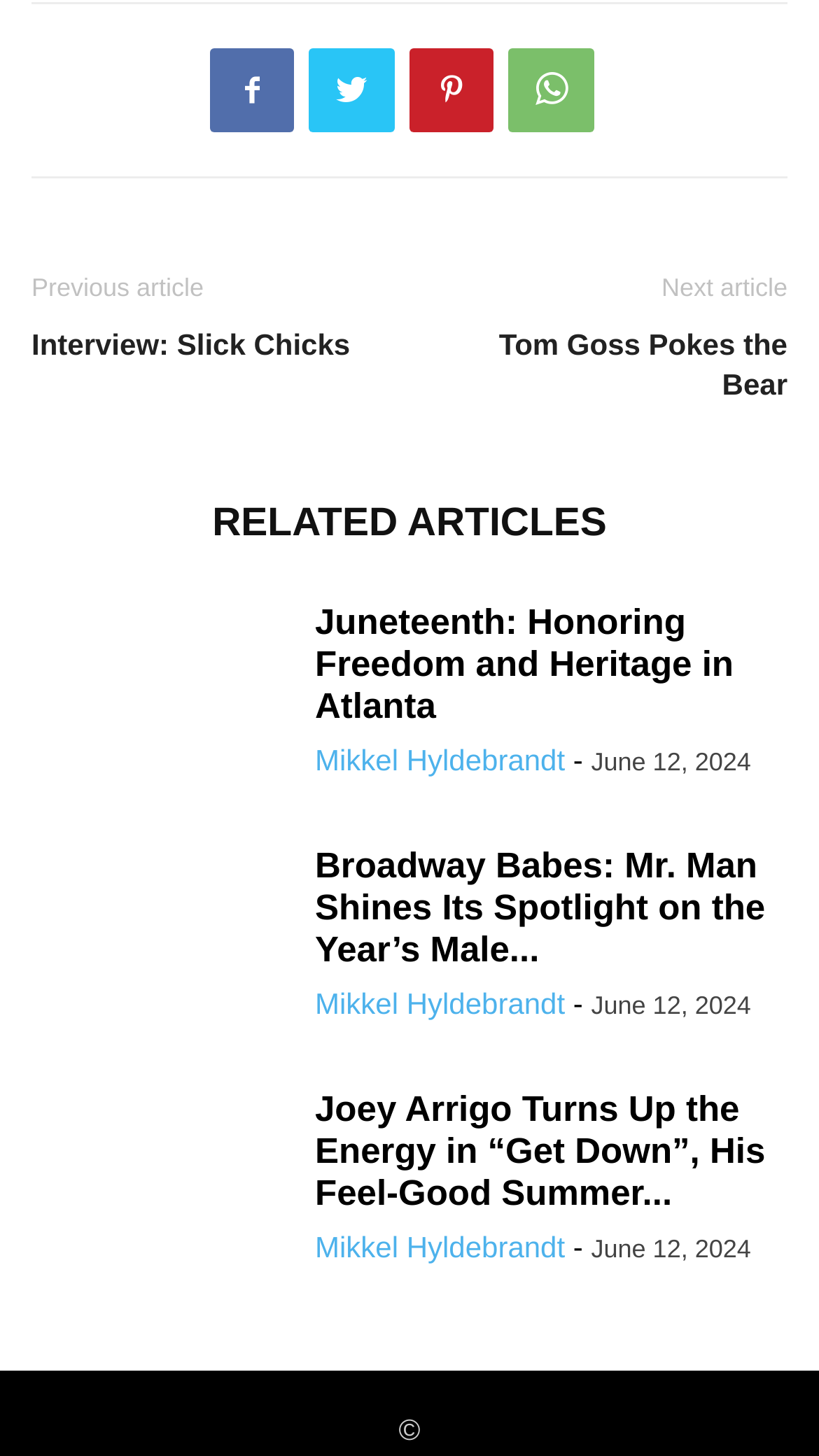Respond to the question with just a single word or phrase: 
How many links are there in the footer?

4